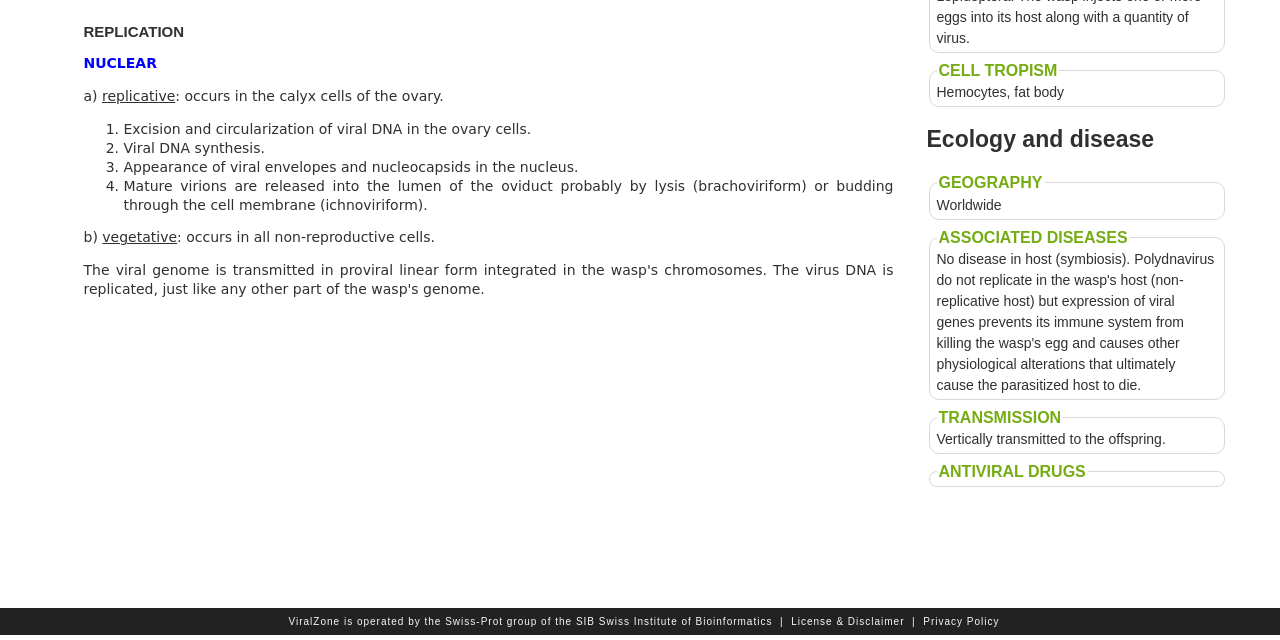Identify the coordinates of the bounding box for the element described below: "Privacy Policy". Return the coordinates as four float numbers between 0 and 1: [left, top, right, bottom].

[0.721, 0.962, 0.781, 0.98]